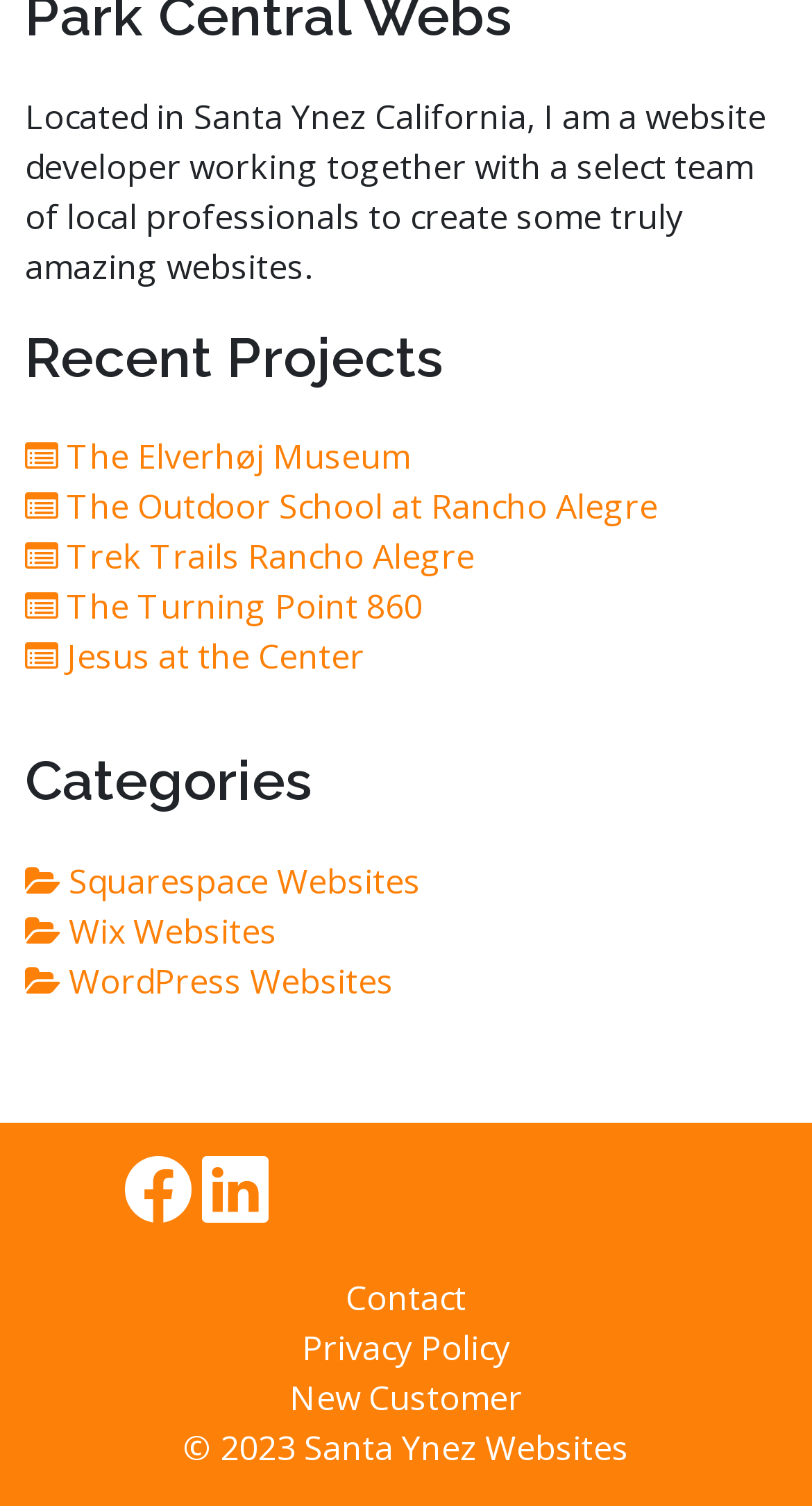Where is the website developer located?
Please answer the question with as much detail as possible using the screenshot.

The static text at the top of the webpage mentions 'Located in Santa Ynez California, I am a website developer...' which indicates the location of the website developer.